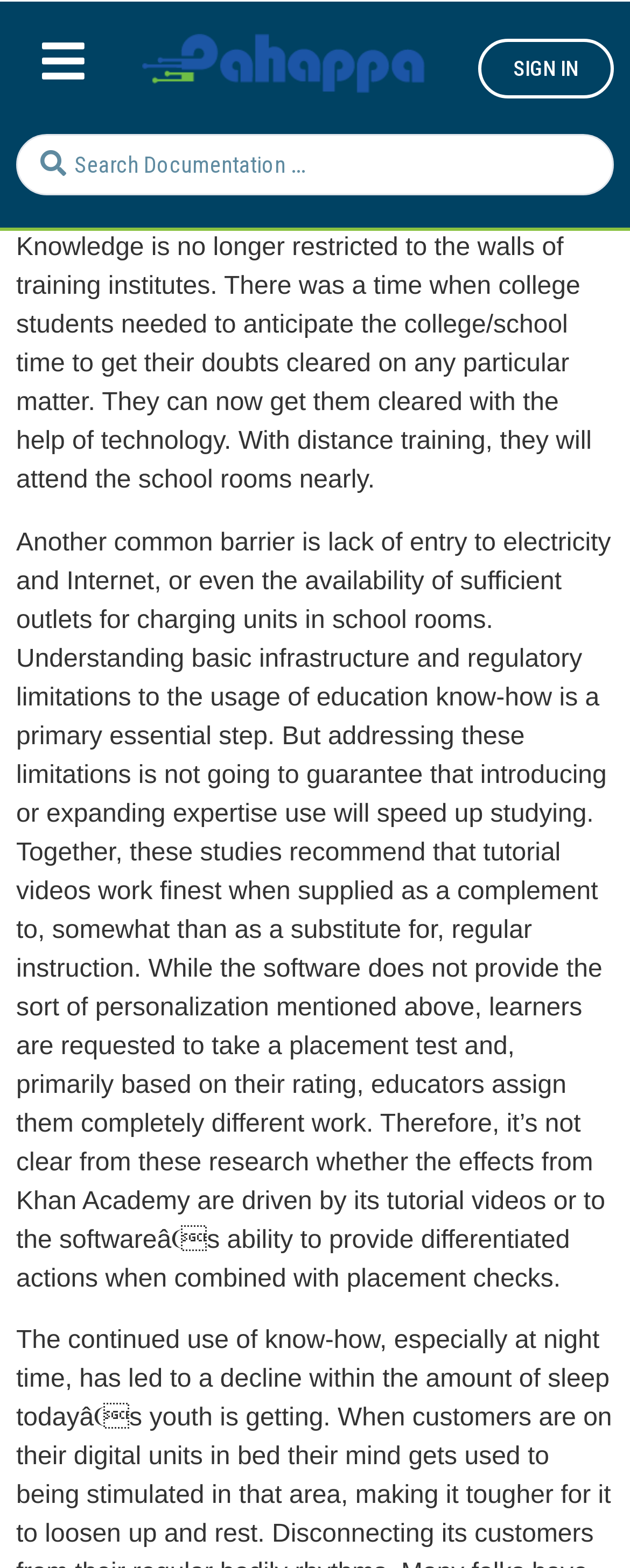Provide the bounding box coordinates of the section that needs to be clicked to accomplish the following instruction: "Sign in."

[0.759, 0.024, 0.974, 0.062]